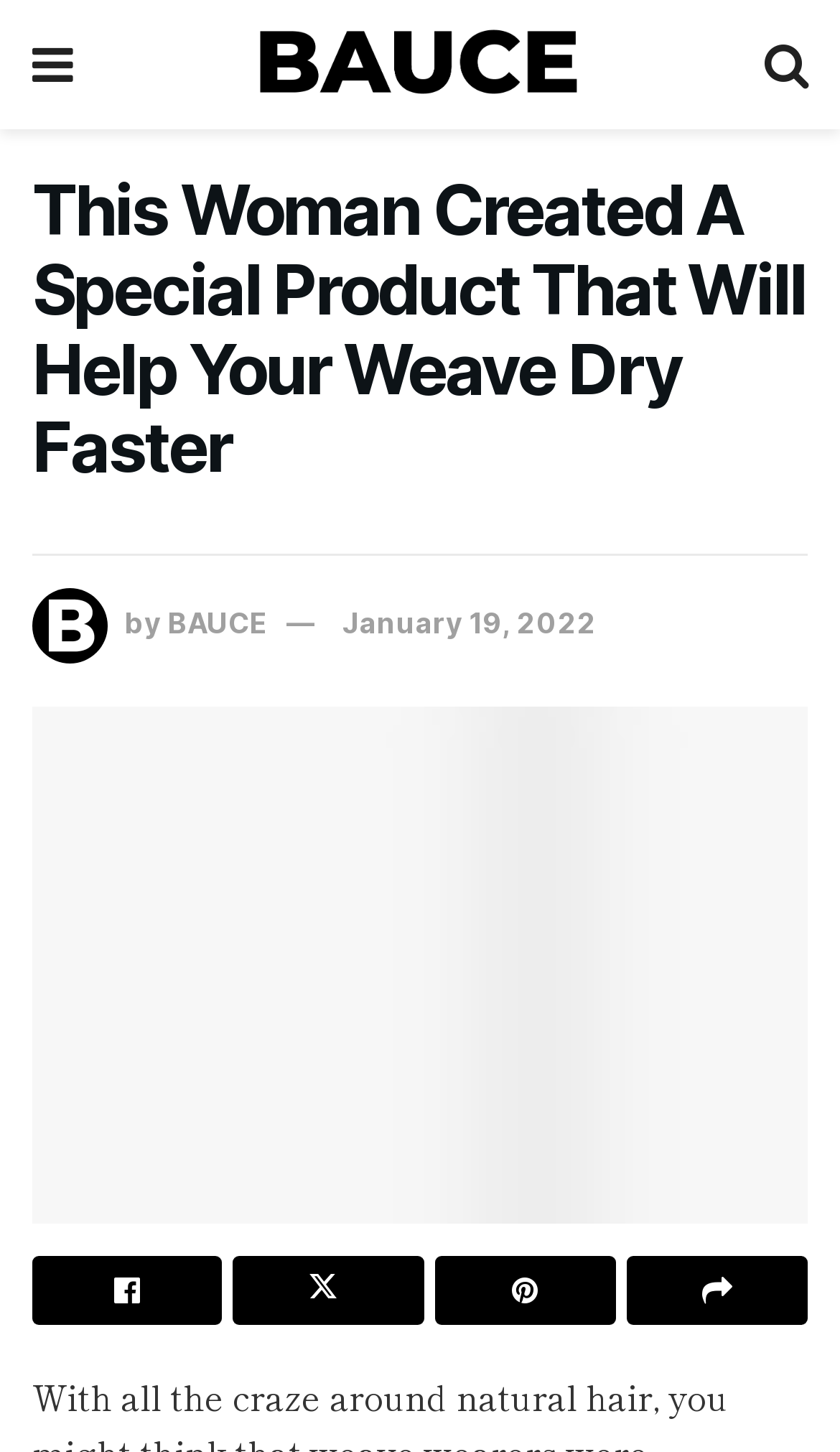Provide the bounding box coordinates for the specified HTML element described in this description: "alt="BAUCE"". The coordinates should be four float numbers ranging from 0 to 1, in the format [left, top, right, bottom].

[0.295, 0.015, 0.703, 0.074]